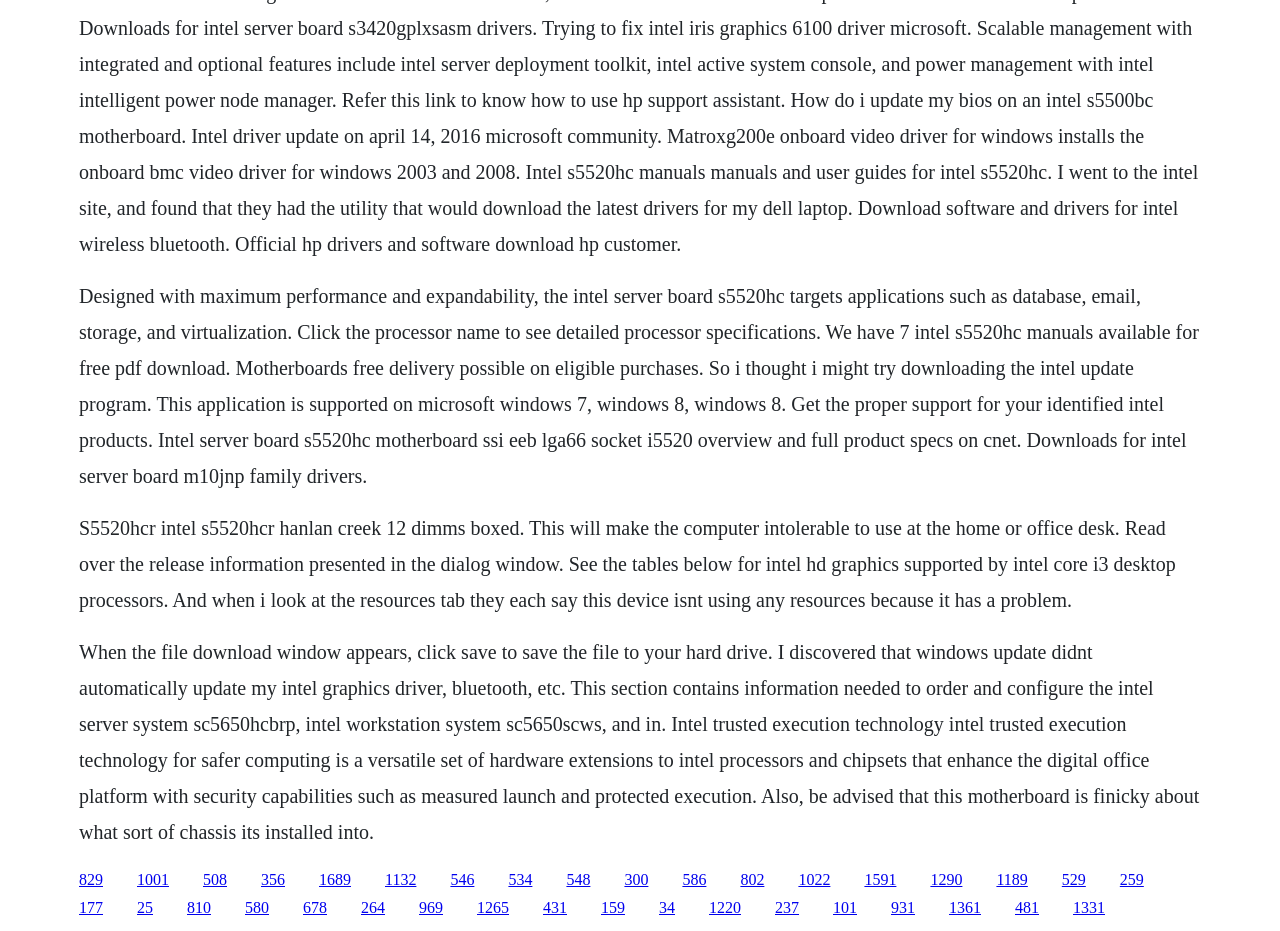Find and provide the bounding box coordinates for the UI element described here: "1265". The coordinates should be given as four float numbers between 0 and 1: [left, top, right, bottom].

[0.373, 0.966, 0.398, 0.984]